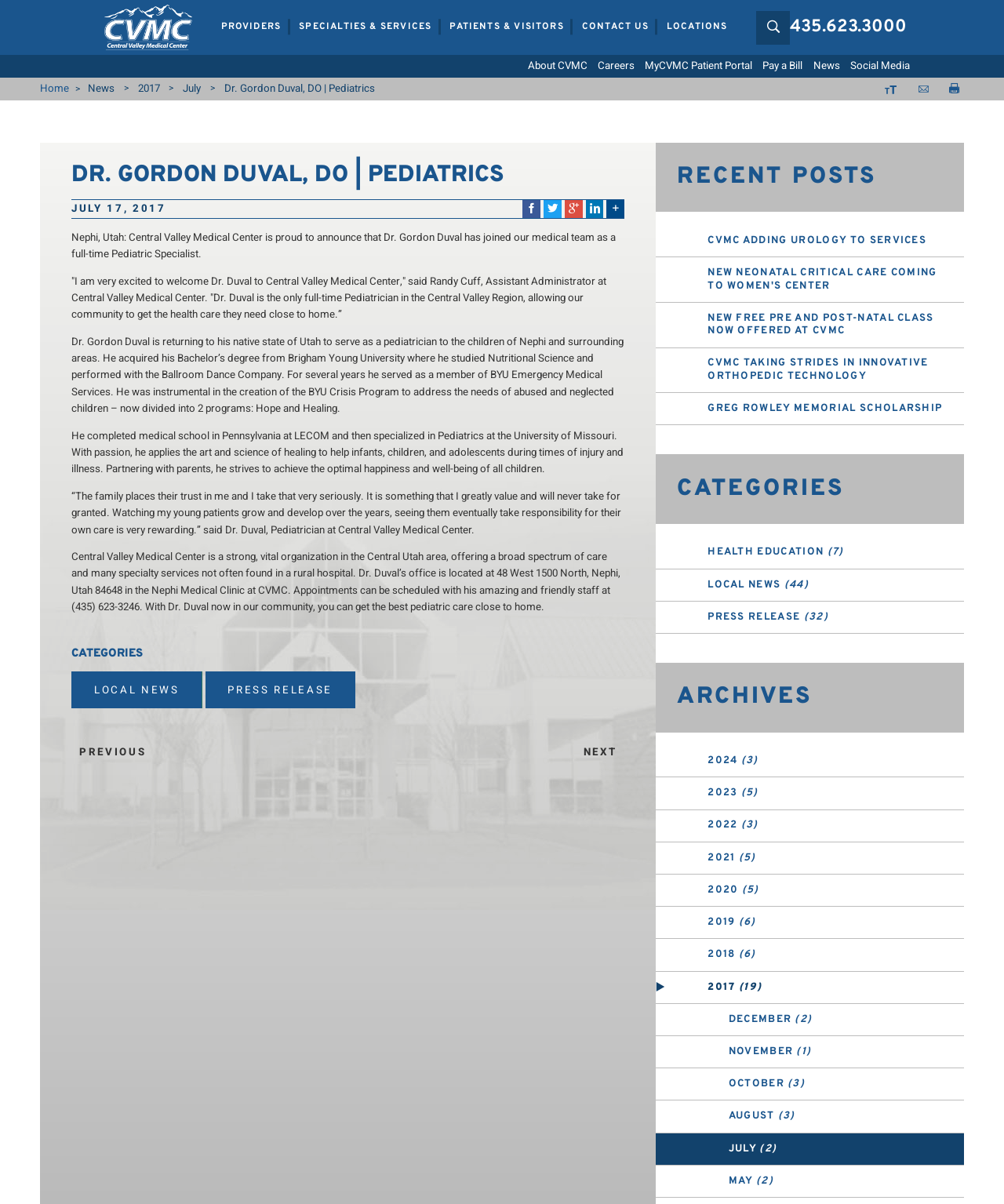Locate the bounding box coordinates of the clickable part needed for the task: "Read local news".

[0.071, 0.558, 0.201, 0.588]